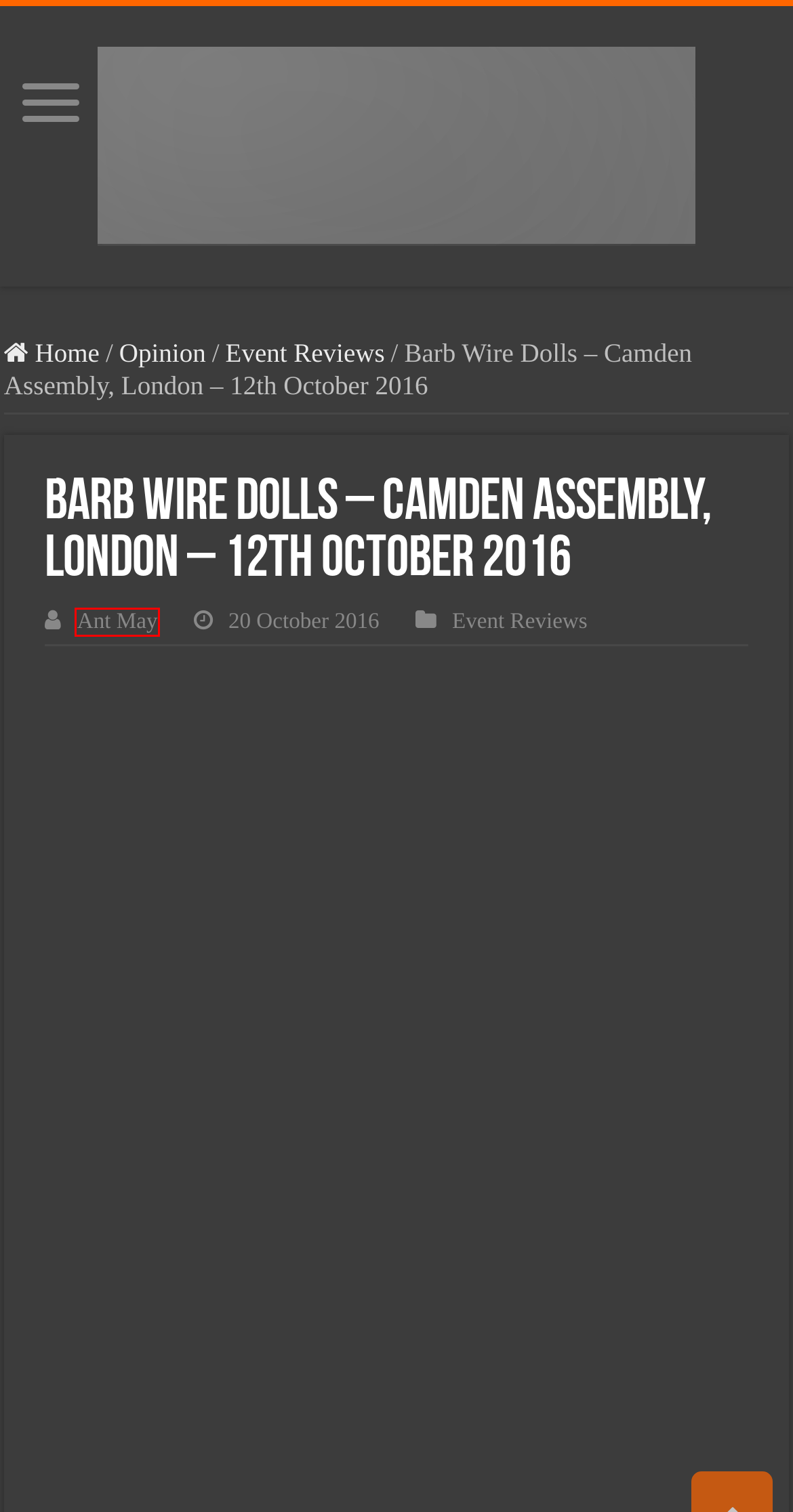Analyze the screenshot of a webpage that features a red rectangle bounding box. Pick the webpage description that best matches the new webpage you would see after clicking on the element within the red bounding box. Here are the candidates:
A. Event Reviews – PlanetMosh
B. Planetmosh | Keeping it Metal since 2005
C. Extreme – Pornograffitti Live 25: Metal Meltdown – PlanetMosh
D. Barb Wire Dolls – Video “Drown” / New Album “Desperate” Out On 22nd July – PlanetMosh
E. PlanetMosh – Keeping it Metal
F. Ant May – PlanetMosh
G. Barb Wire Dolls – Craufurd arms, Milton Keynes – 18th May 2017 – PlanetMosh
H. Opinion – PlanetMosh

F